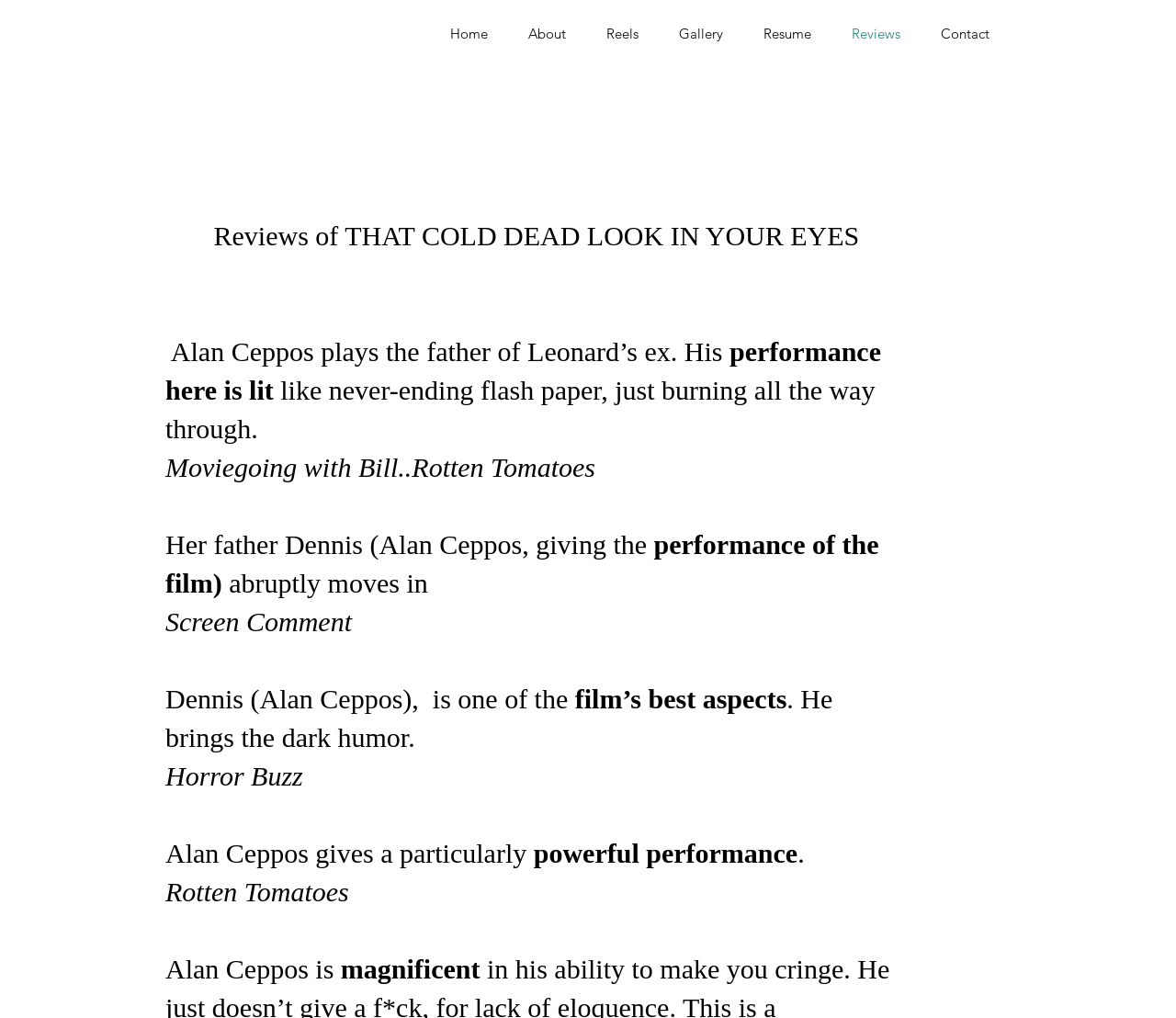Using the description: "Reviews", determine the UI element's bounding box coordinates. Ensure the coordinates are in the format of four float numbers between 0 and 1, i.e., [left, top, right, bottom].

[0.707, 0.011, 0.783, 0.056]